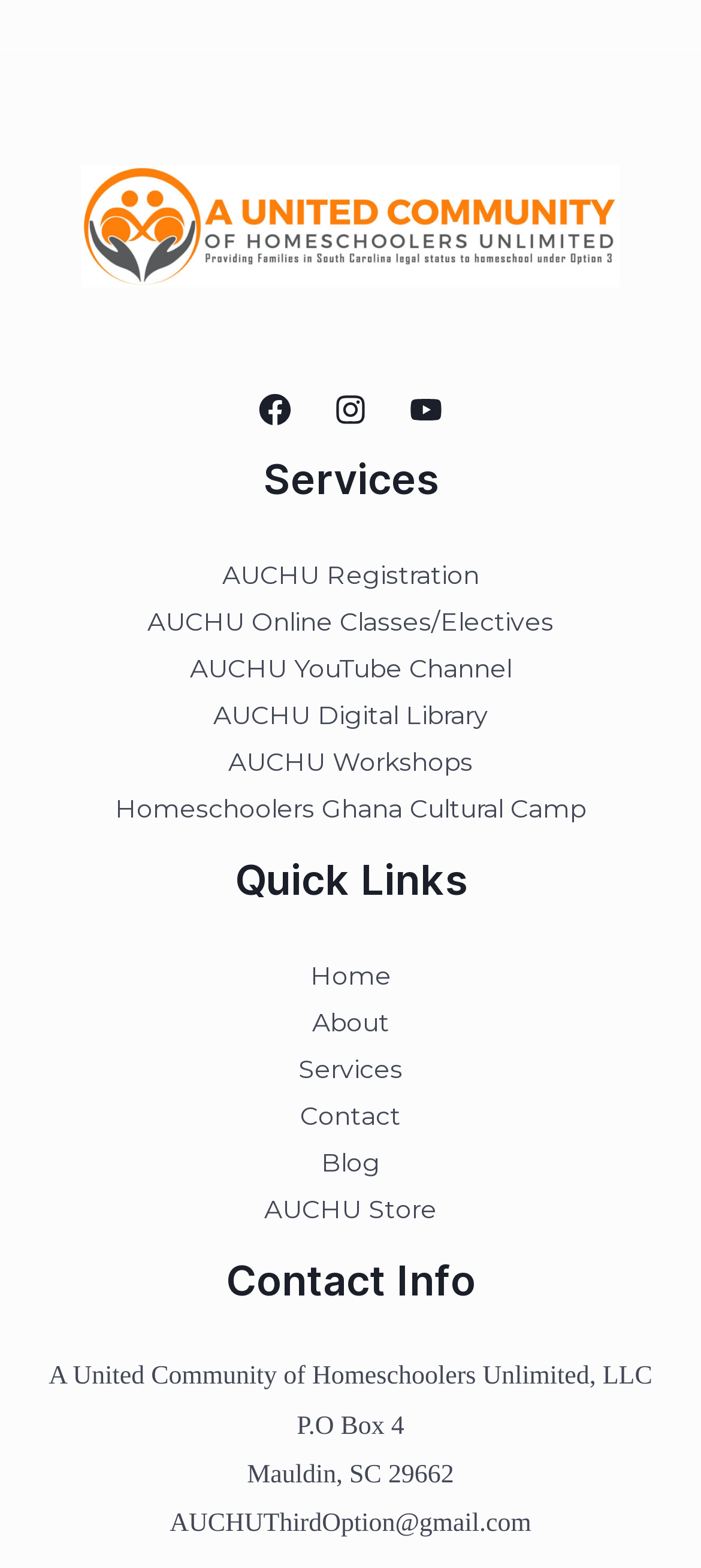Could you specify the bounding box coordinates for the clickable section to complete the following instruction: "View AUCHU YouTube Channel"?

[0.271, 0.416, 0.729, 0.437]